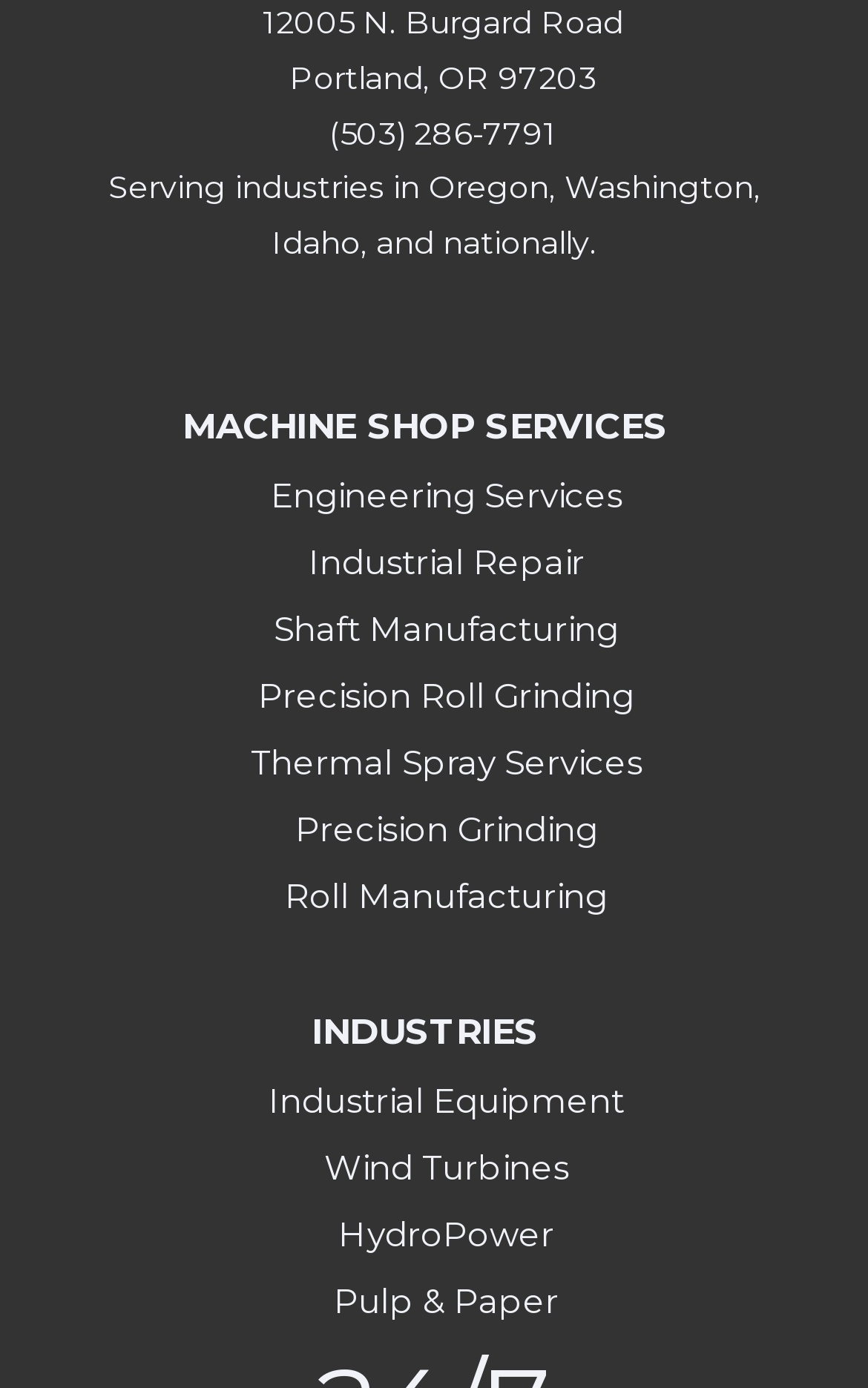What industries does the company serve?
Using the image as a reference, answer the question with a short word or phrase.

Industrial equipment, wind turbines, etc.